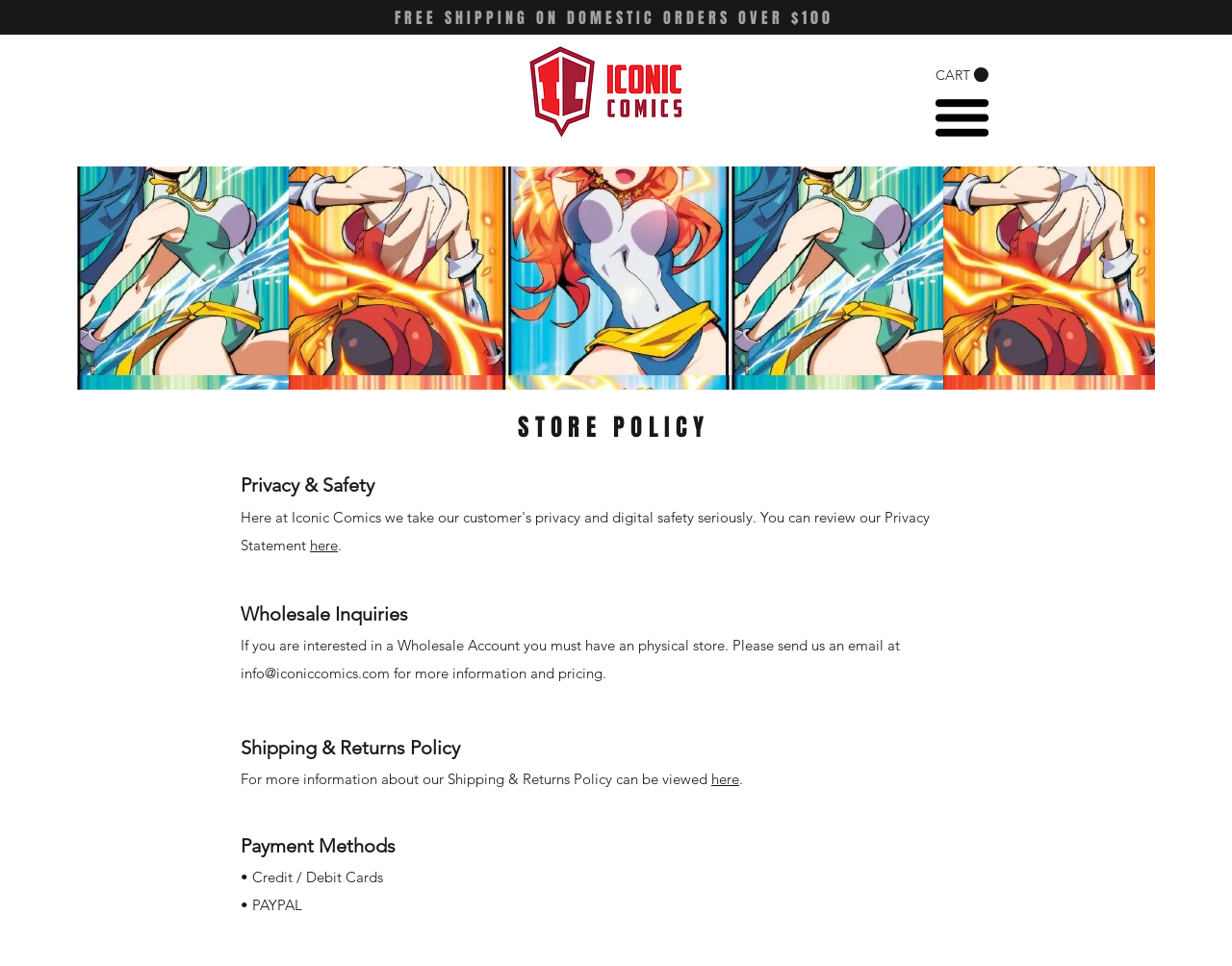Bounding box coordinates are given in the format (top-left x, top-left y, bottom-right x, bottom-right y). All values should be floating point numbers between 0 and 1. Provide the bounding box coordinate for the UI element described as: info@iconiccomics.com

[0.195, 0.687, 0.316, 0.706]